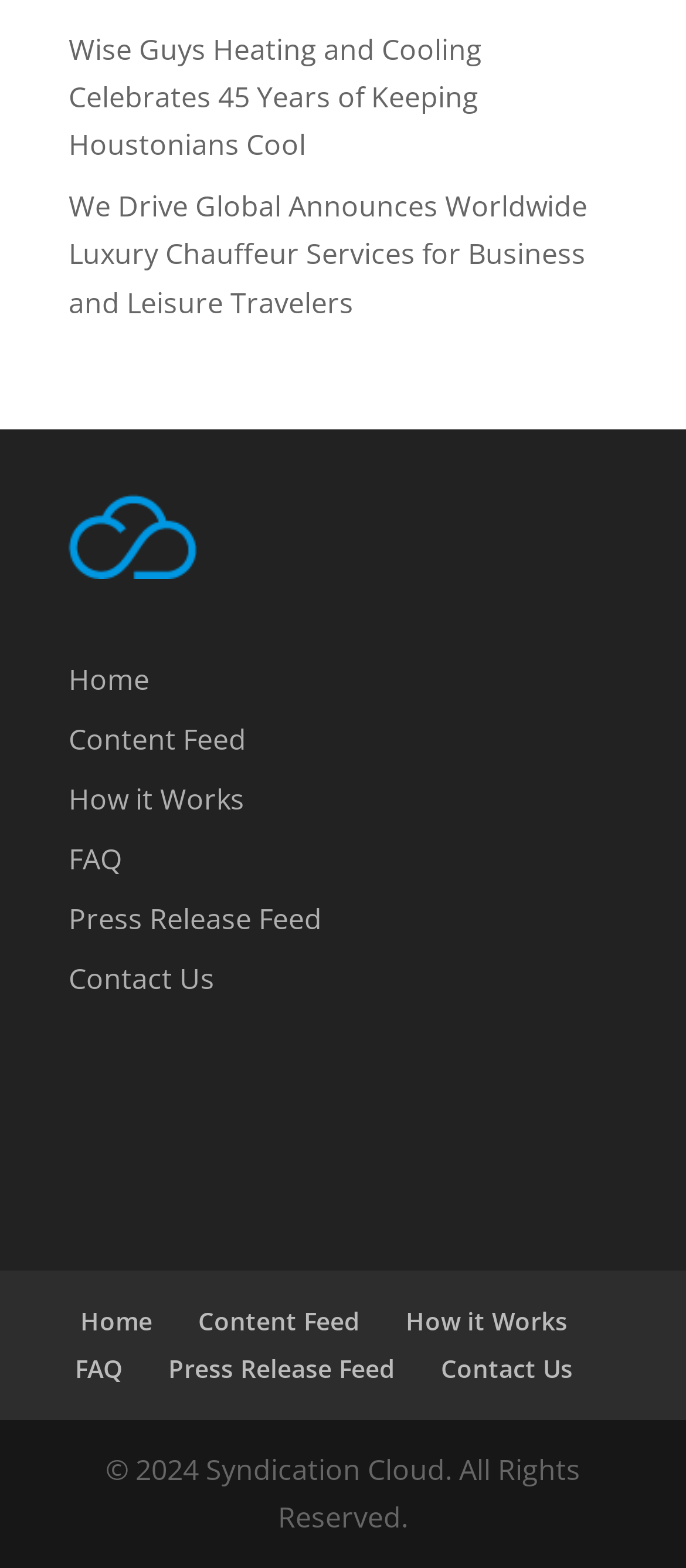Could you find the bounding box coordinates of the clickable area to complete this instruction: "learn how it works"?

[0.1, 0.497, 0.356, 0.522]